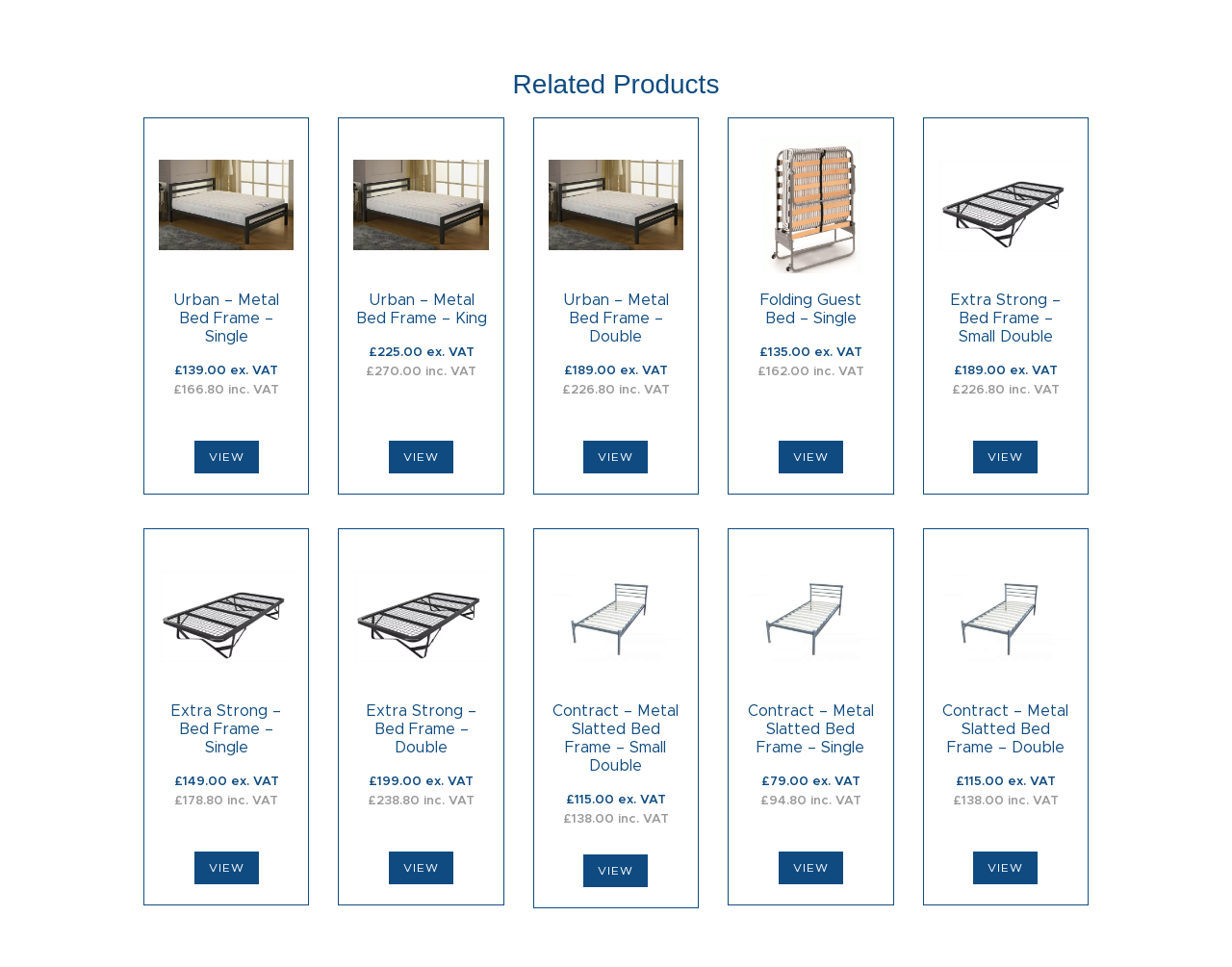Determine the bounding box coordinates of the element that should be clicked to execute the following command: "View Folding Guest Bed – Single".

[0.617, 0.303, 0.699, 0.338]